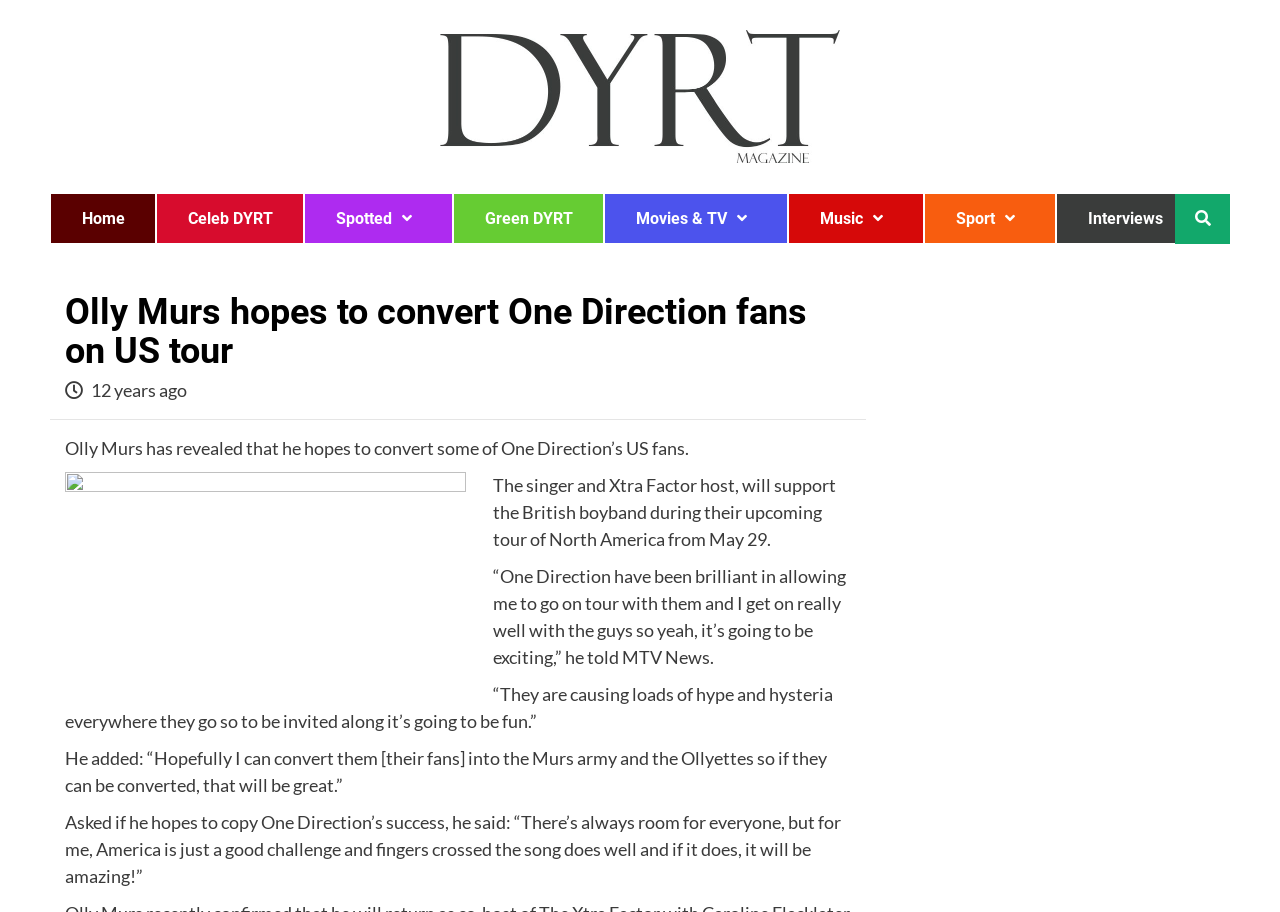Extract the bounding box coordinates for the described element: "alt="Did You Read That?"". The coordinates should be represented as four float numbers between 0 and 1: [left, top, right, bottom].

[0.344, 0.033, 0.656, 0.178]